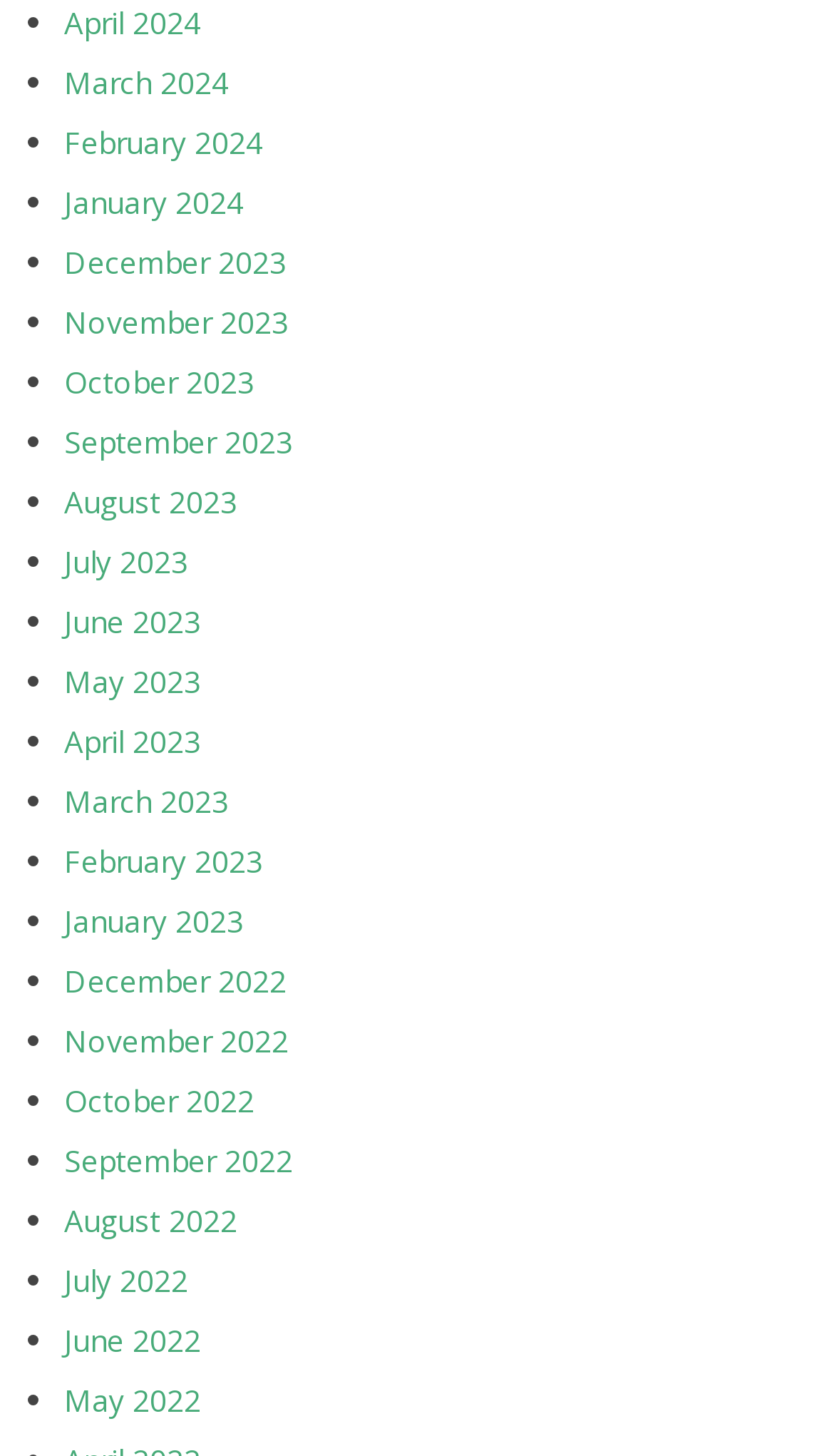Are the links in chronological order? Observe the screenshot and provide a one-word or short phrase answer.

Yes